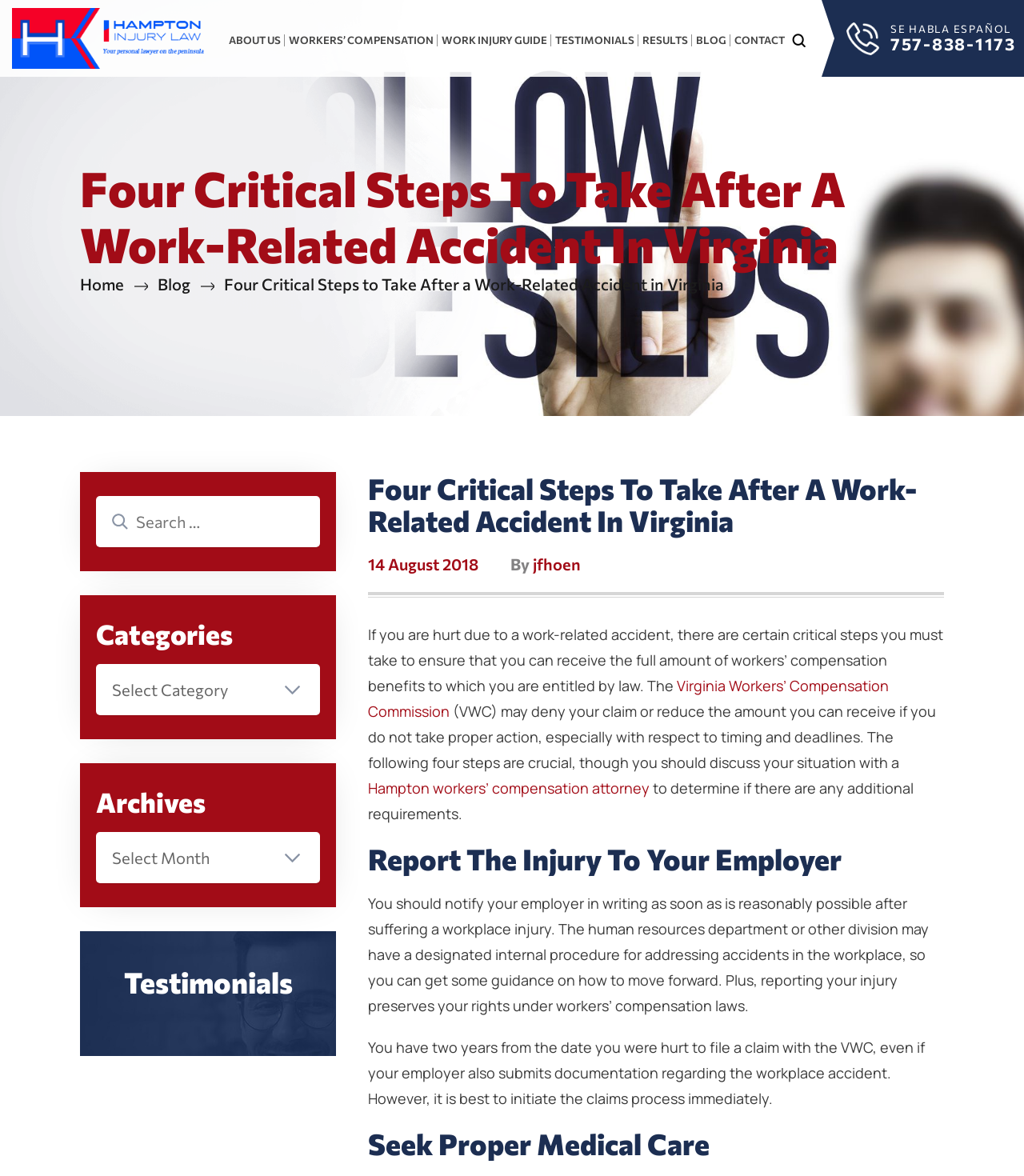Can you find the bounding box coordinates of the area I should click to execute the following instruction: "Call the law firm"?

[0.869, 0.029, 0.992, 0.046]